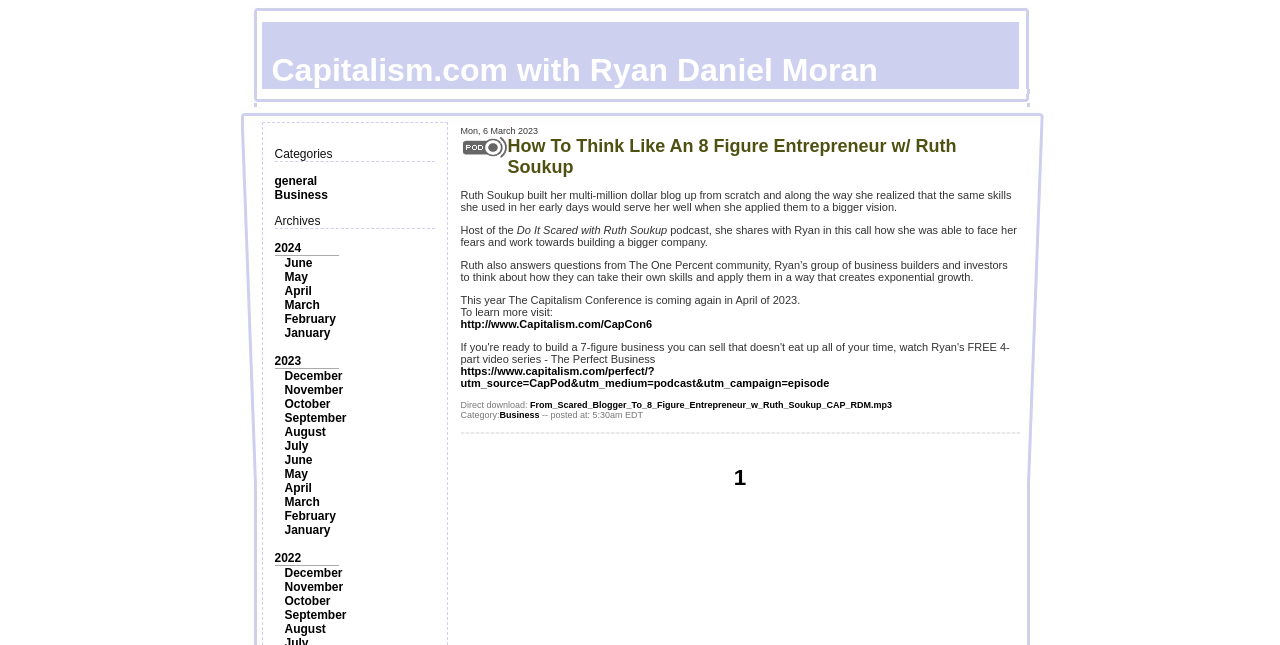Please find the bounding box coordinates of the element's region to be clicked to carry out this instruction: "Visit the Capitalism Conference website".

[0.36, 0.493, 0.509, 0.512]